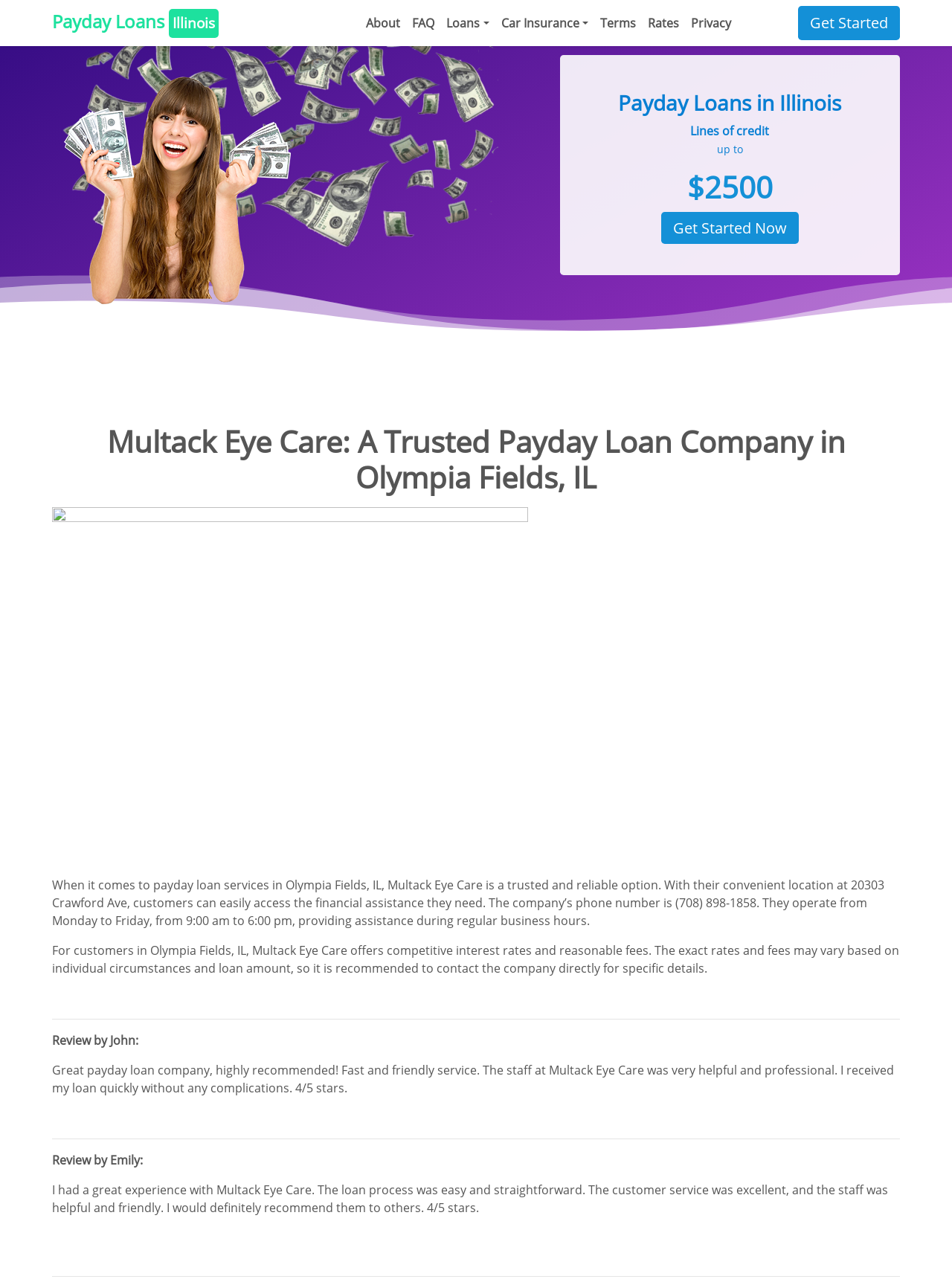Specify the bounding box coordinates of the element's region that should be clicked to achieve the following instruction: "Click on Payday Loans Illinois". The bounding box coordinates consist of four float numbers between 0 and 1, in the format [left, top, right, bottom].

[0.055, 0.007, 0.23, 0.026]